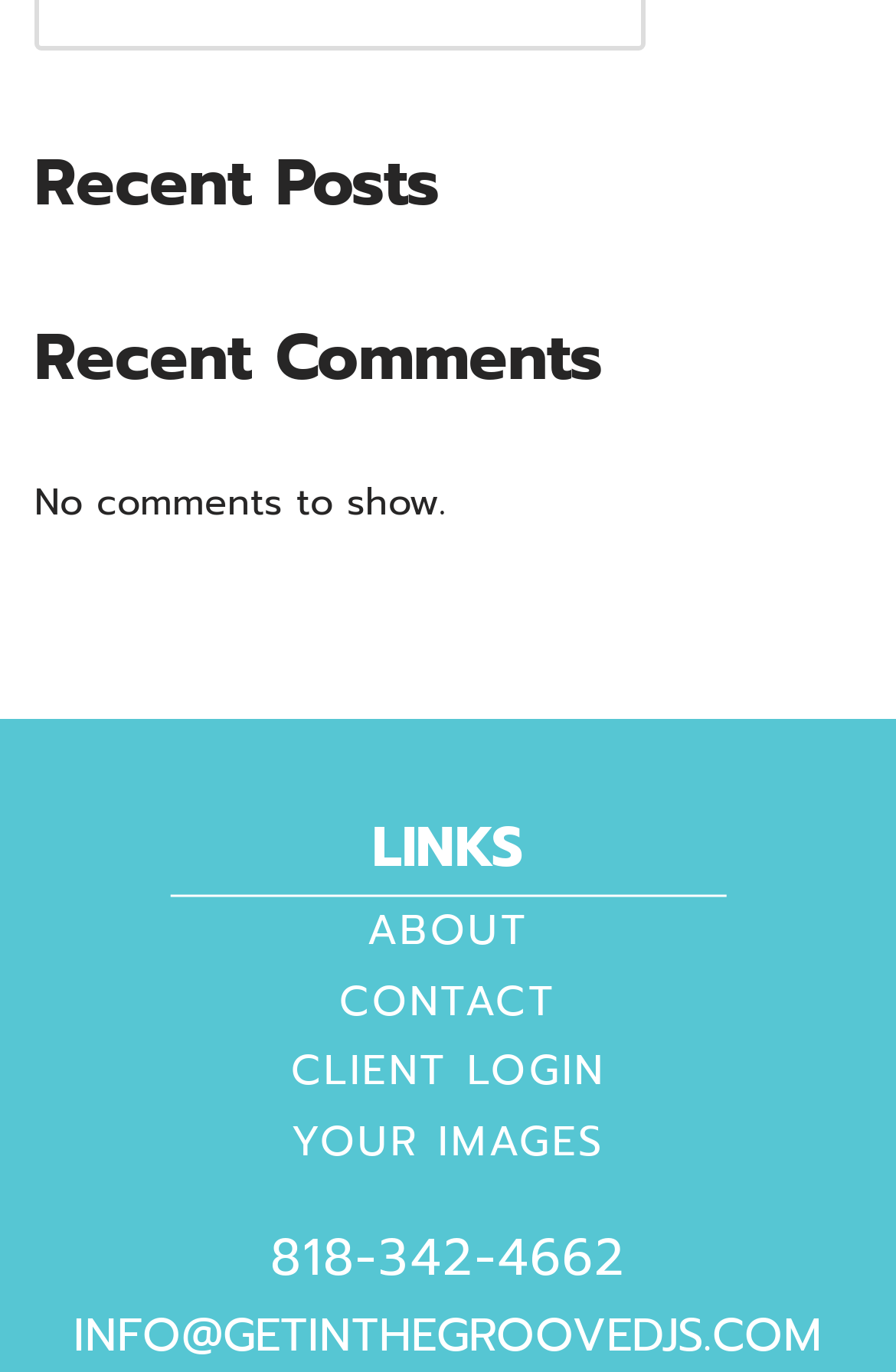Bounding box coordinates are given in the format (top-left x, top-left y, bottom-right x, bottom-right y). All values should be floating point numbers between 0 and 1. Provide the bounding box coordinate for the UI element described as: aria-label="Share on facebook"

None